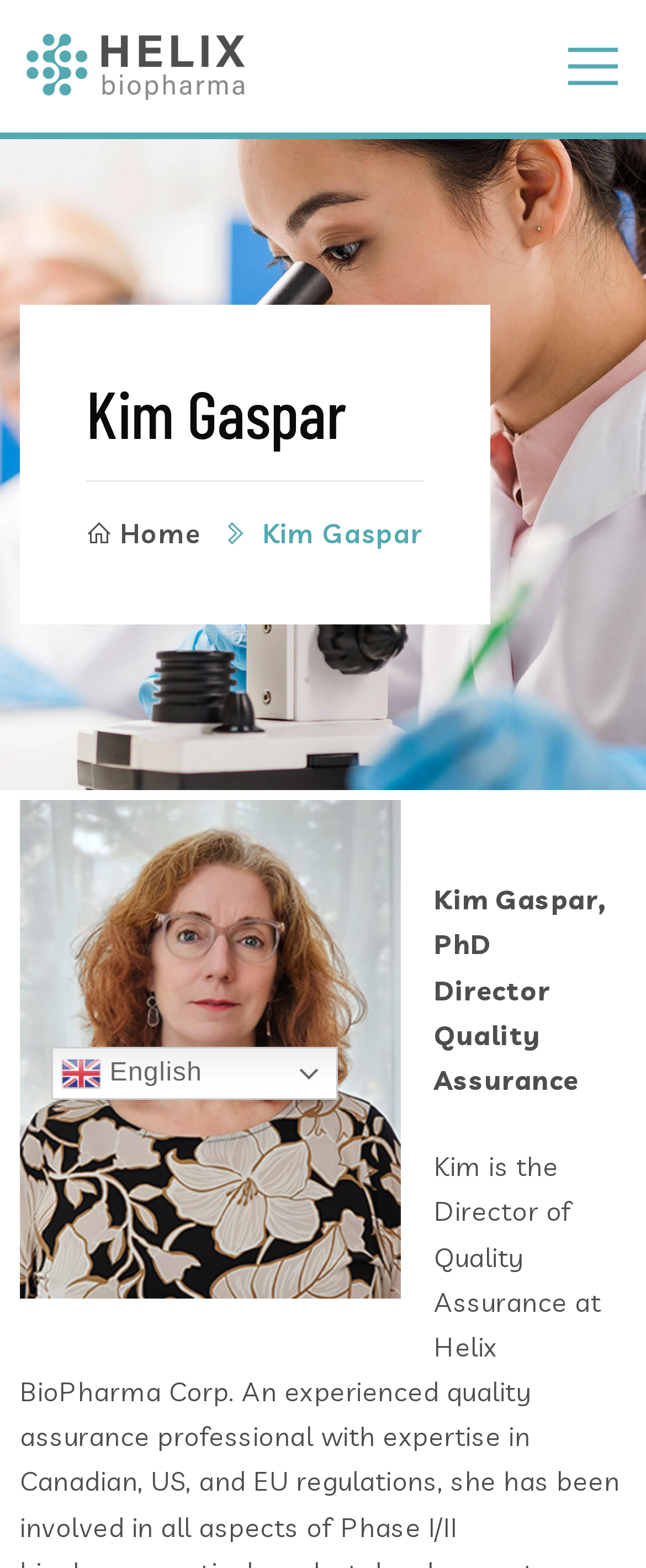Provide the bounding box coordinates for the specified HTML element described in this description: "Home". The coordinates should be four float numbers ranging from 0 to 1, in the format [left, top, right, bottom].

[0.133, 0.33, 0.312, 0.351]